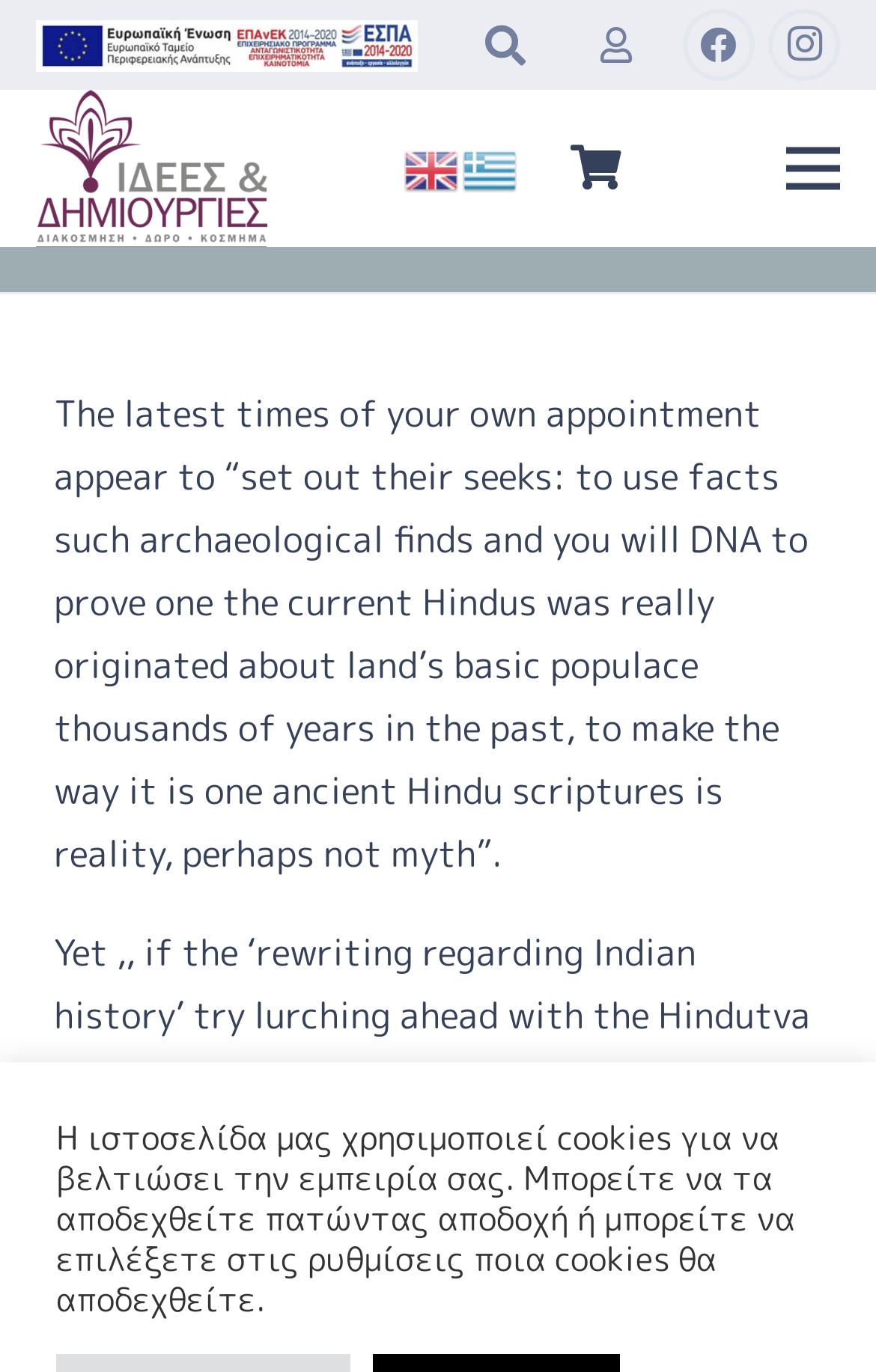Please identify the bounding box coordinates of the element's region that should be clicked to execute the following instruction: "Open the Καλάθι link". The bounding box coordinates must be four float numbers between 0 and 1, i.e., [left, top, right, bottom].

[0.624, 0.065, 0.737, 0.18]